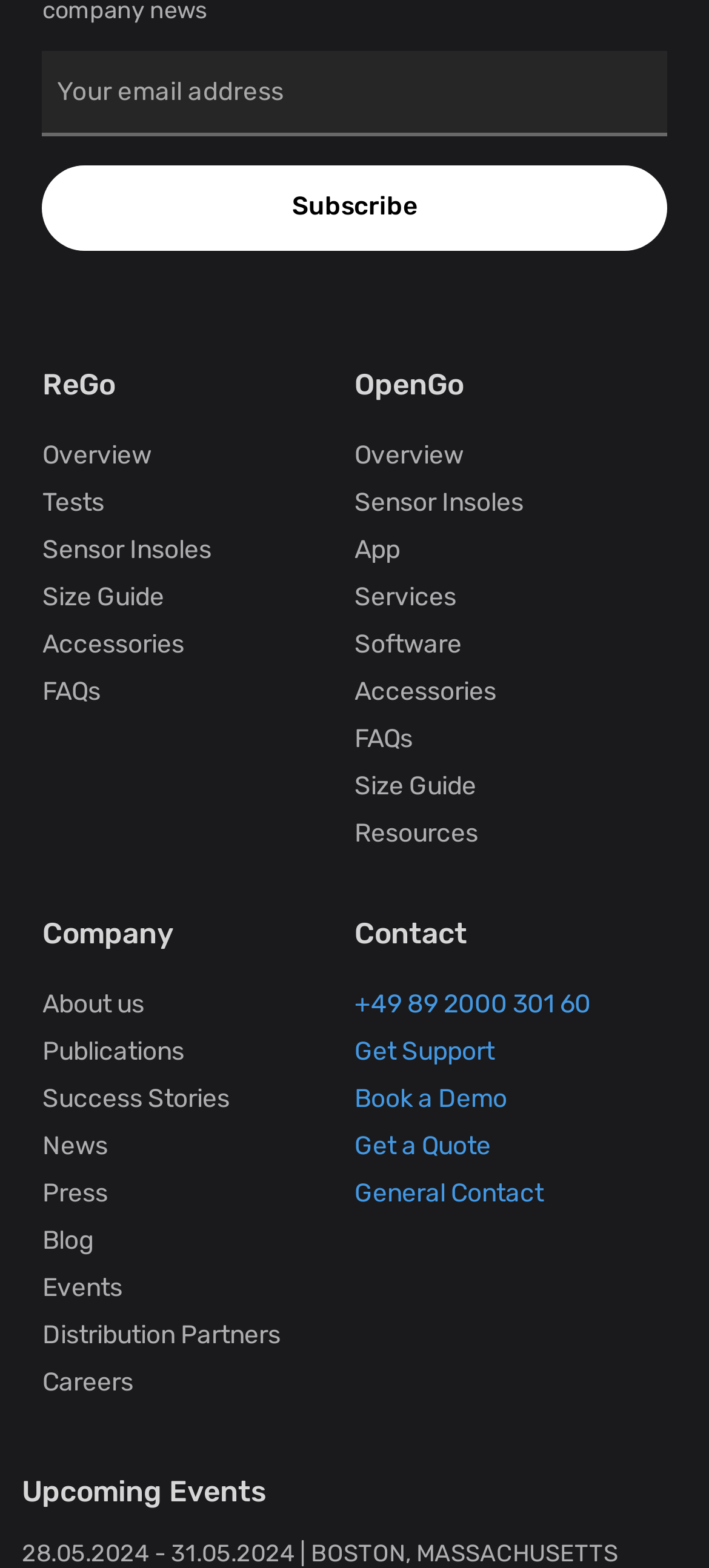Please mark the bounding box coordinates of the area that should be clicked to carry out the instruction: "Subscribe to the newsletter".

[0.06, 0.105, 0.94, 0.16]